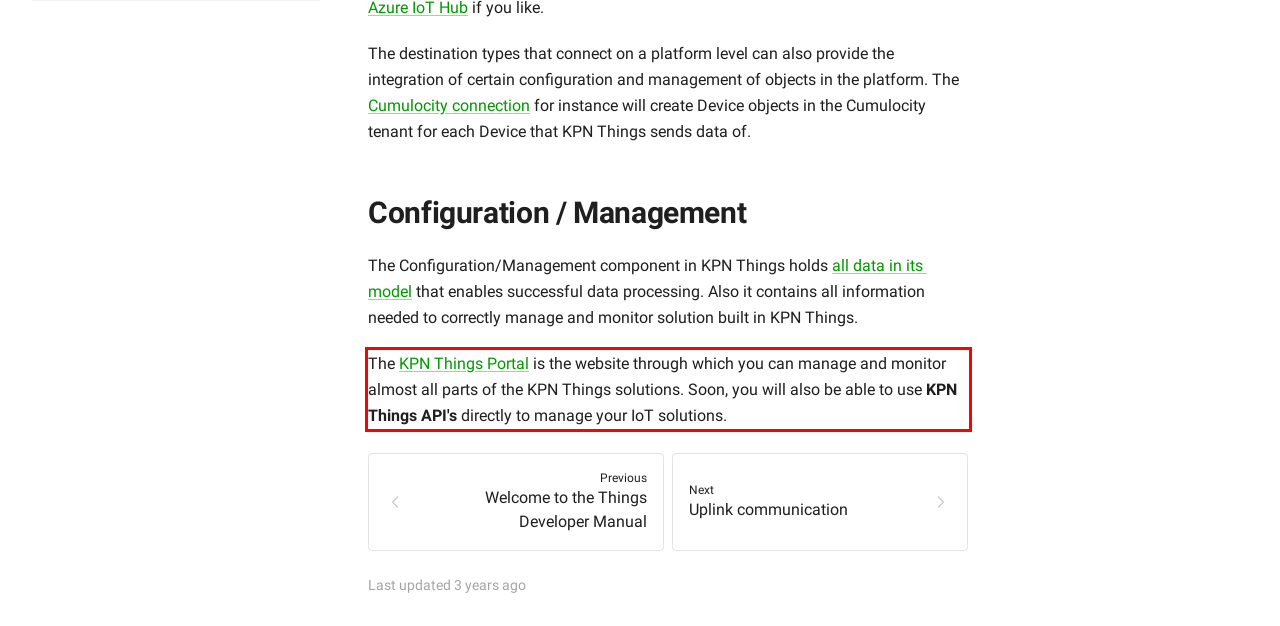Please examine the screenshot of the webpage and read the text present within the red rectangle bounding box.

The KPN Things Portal is the website through which you can manage and monitor almost all parts of the KPN Things solutions. Soon, you will also be able to use KPN Things API's directly to manage your IoT solutions.